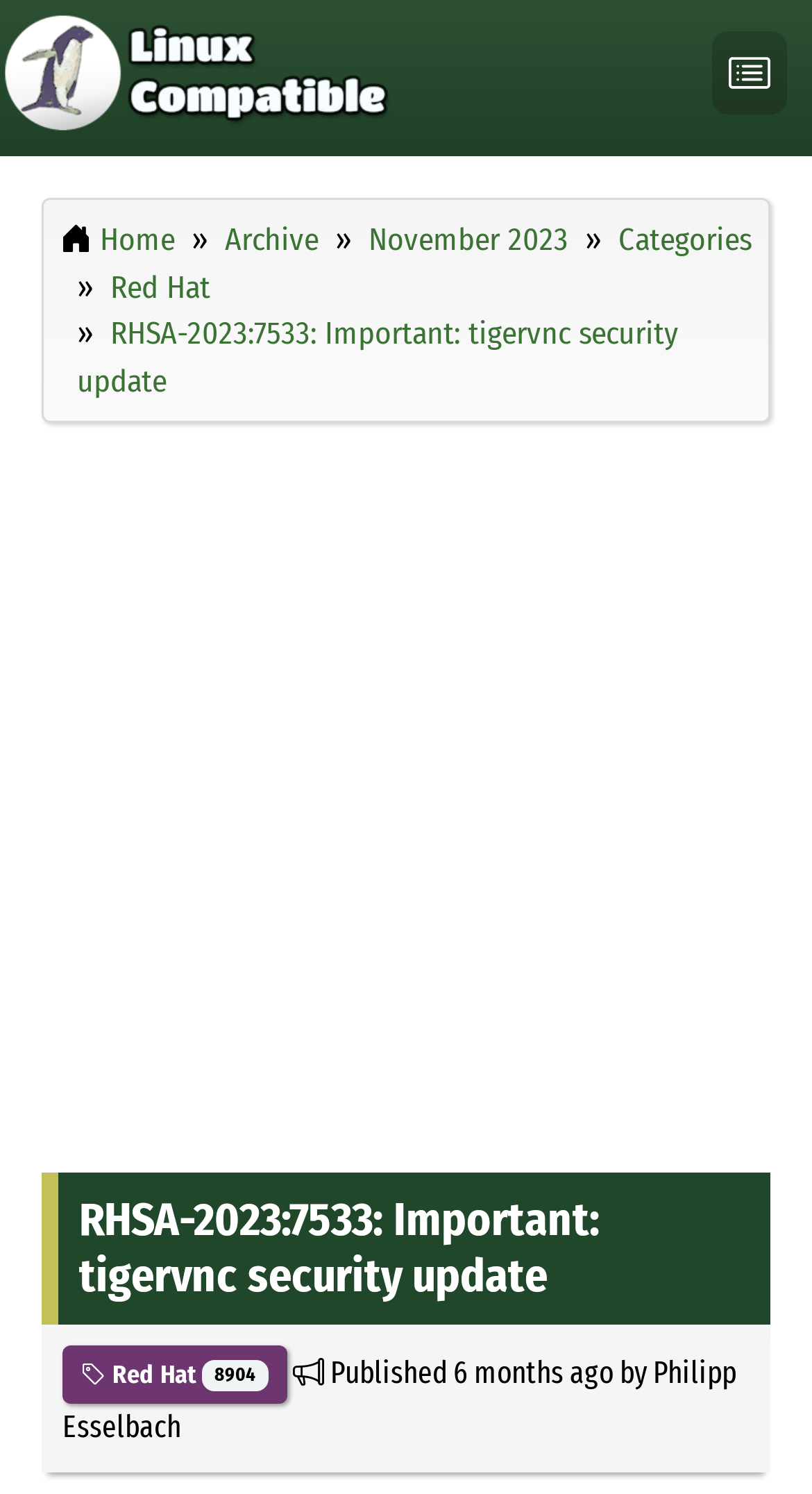Provide the bounding box coordinates of the HTML element this sentence describes: "aria-label="Toggle navigation"". The bounding box coordinates consist of four float numbers between 0 and 1, i.e., [left, top, right, bottom].

[0.846, 0.029, 1.0, 0.069]